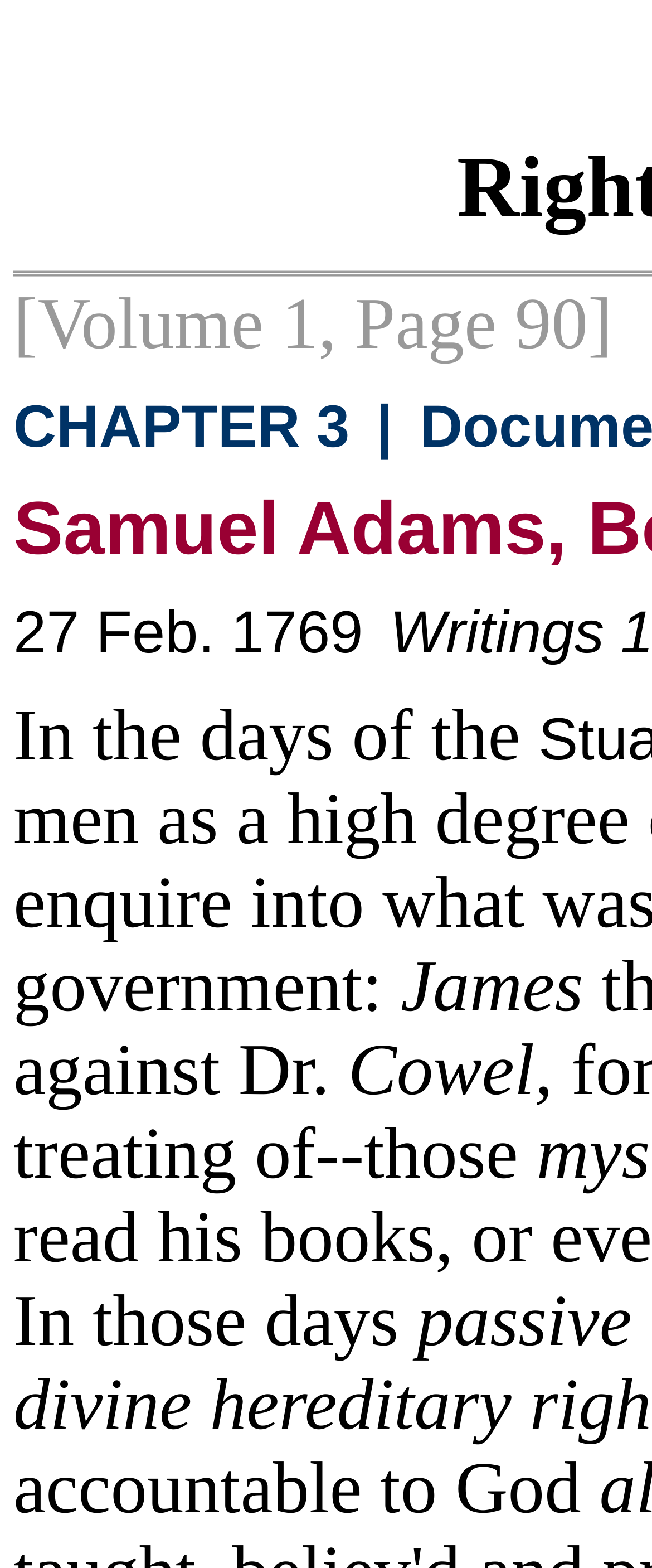Please respond in a single word or phrase: 
What is the name mentioned in the last paragraph?

James Cowel